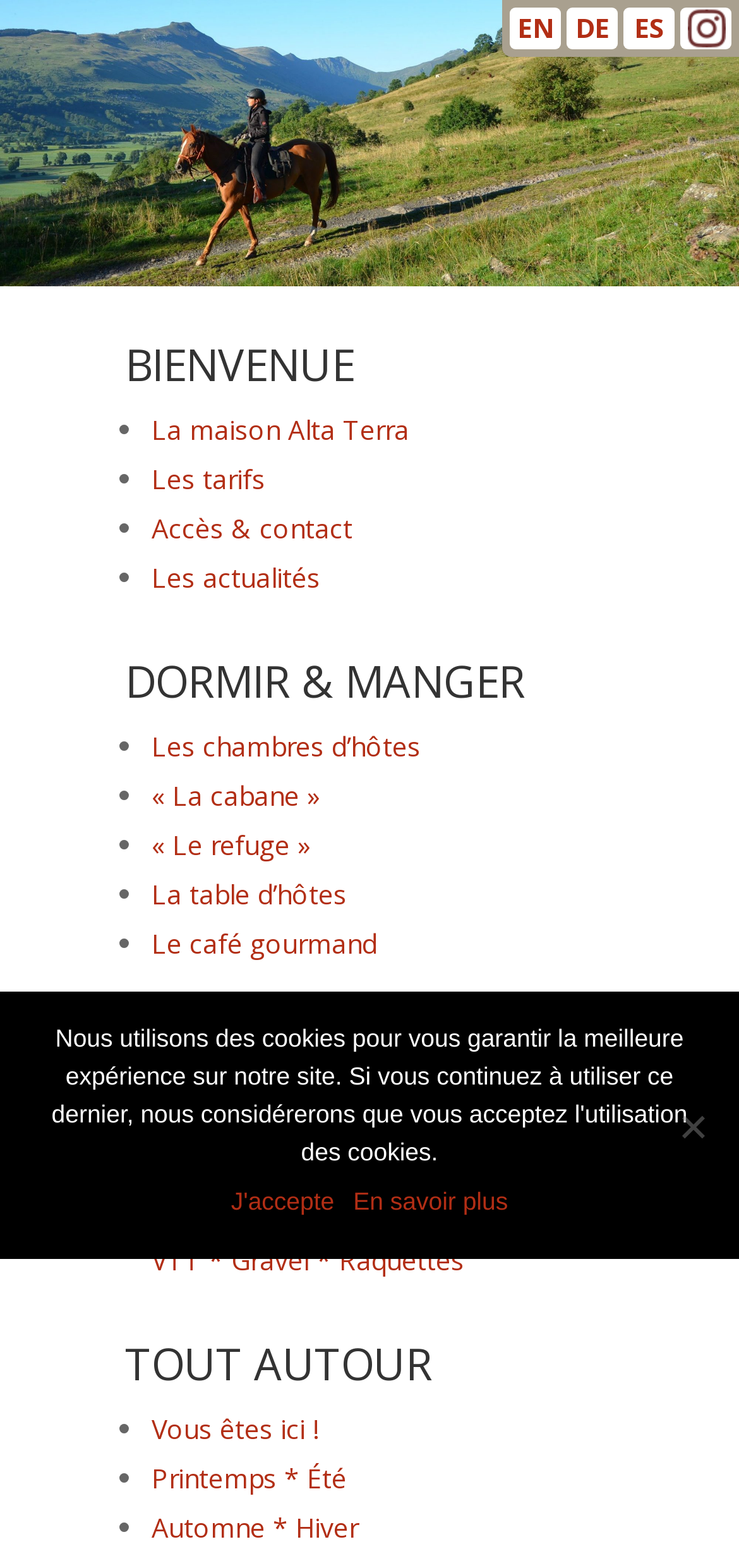Please determine the bounding box coordinates of the element to click in order to execute the following instruction: "Check the rates". The coordinates should be four float numbers between 0 and 1, specified as [left, top, right, bottom].

[0.205, 0.294, 0.359, 0.317]